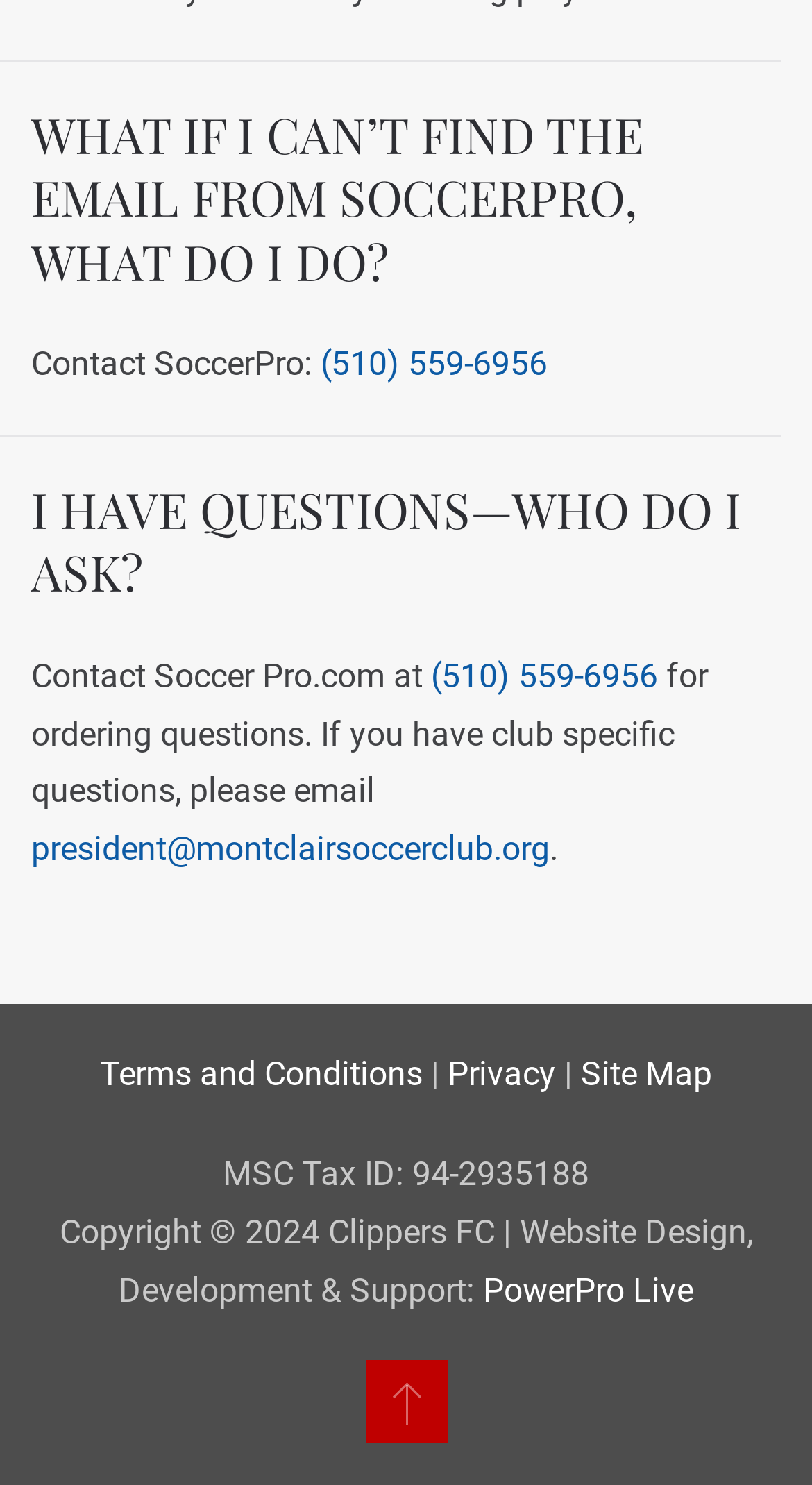Please find the bounding box coordinates of the element that you should click to achieve the following instruction: "Visit PowerPro Live". The coordinates should be presented as four float numbers between 0 and 1: [left, top, right, bottom].

[0.595, 0.855, 0.854, 0.882]